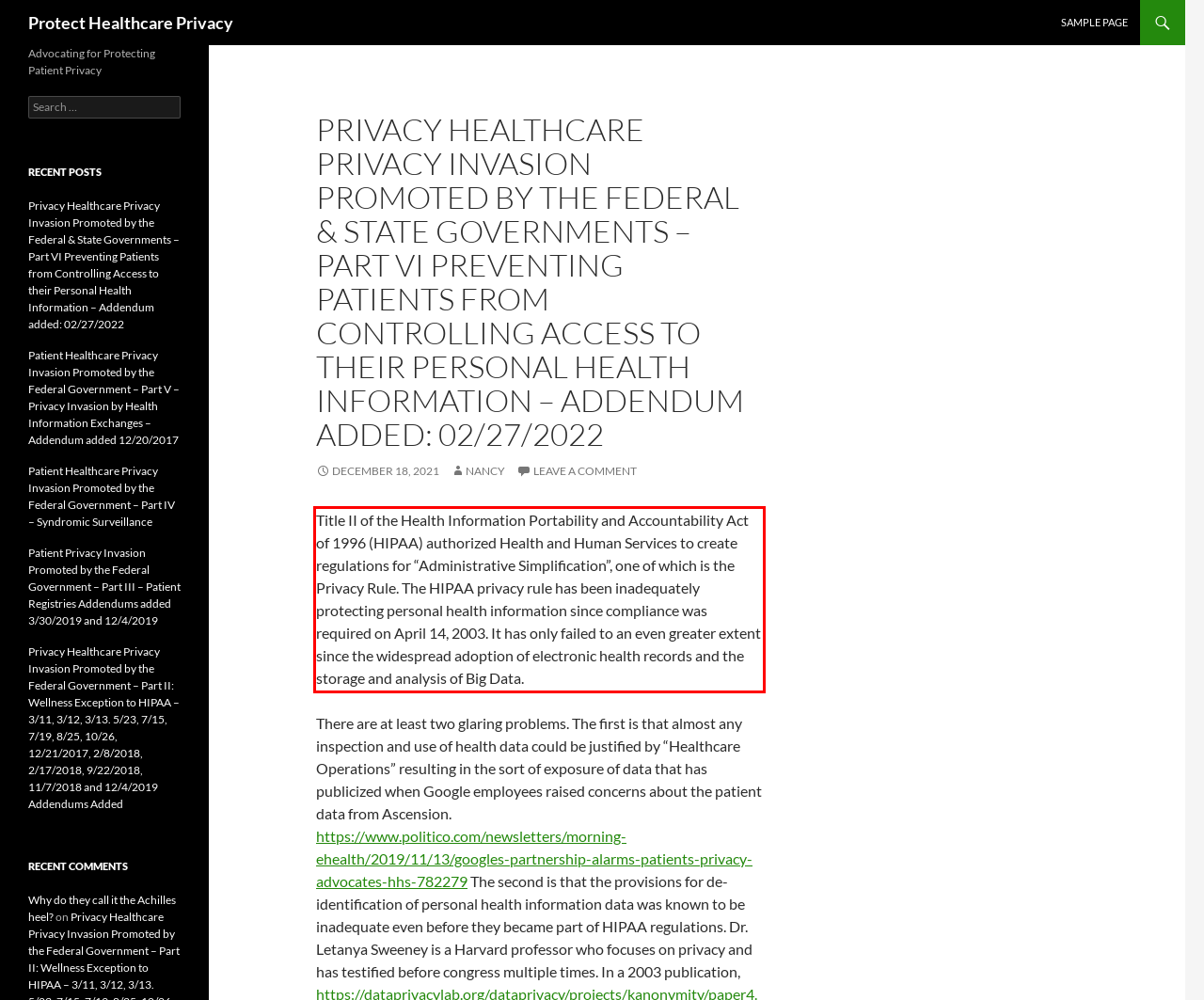You have a screenshot with a red rectangle around a UI element. Recognize and extract the text within this red bounding box using OCR.

Title II of the Health Information Portability and Accountability Act of 1996 (HIPAA) authorized Health and Human Services to create regulations for “Administrative Simplification”, one of which is the Privacy Rule. The HIPAA privacy rule has been inadequately protecting personal health information since compliance was required on April 14, 2003. It has only failed to an even greater extent since the widespread adoption of electronic health records and the storage and analysis of Big Data.